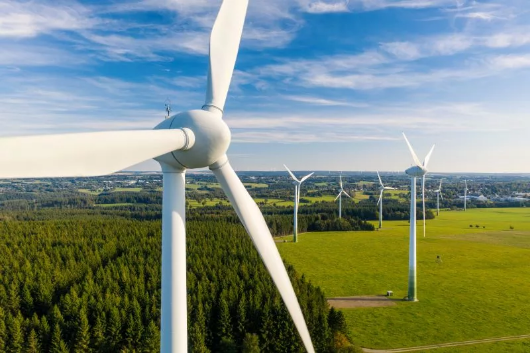Give a one-word or short-phrase answer to the following question: 
What is the purpose of the wind turbines?

To generate clean and sustainable power